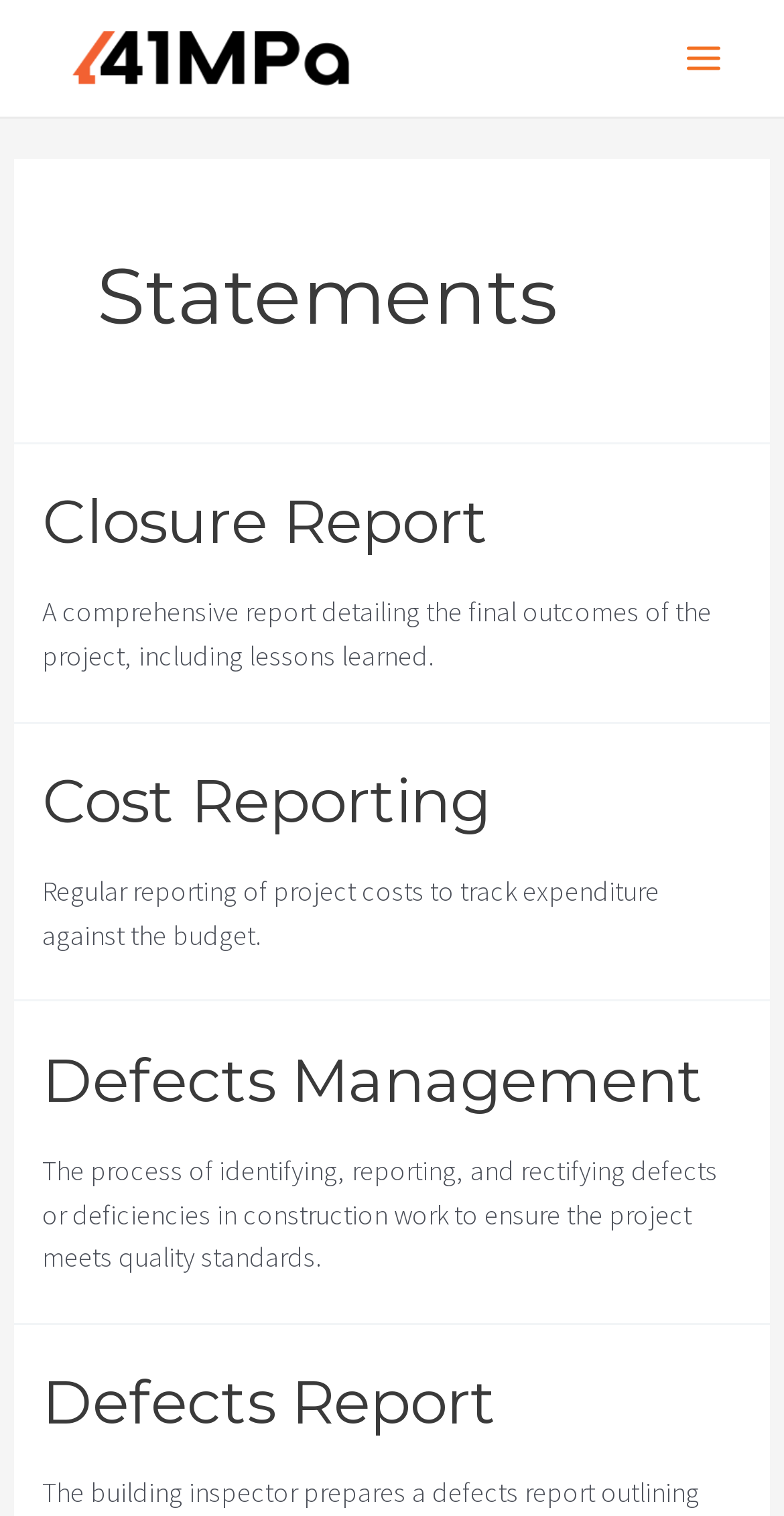How many articles are listed on this webpage?
Please provide a single word or phrase as your answer based on the image.

3